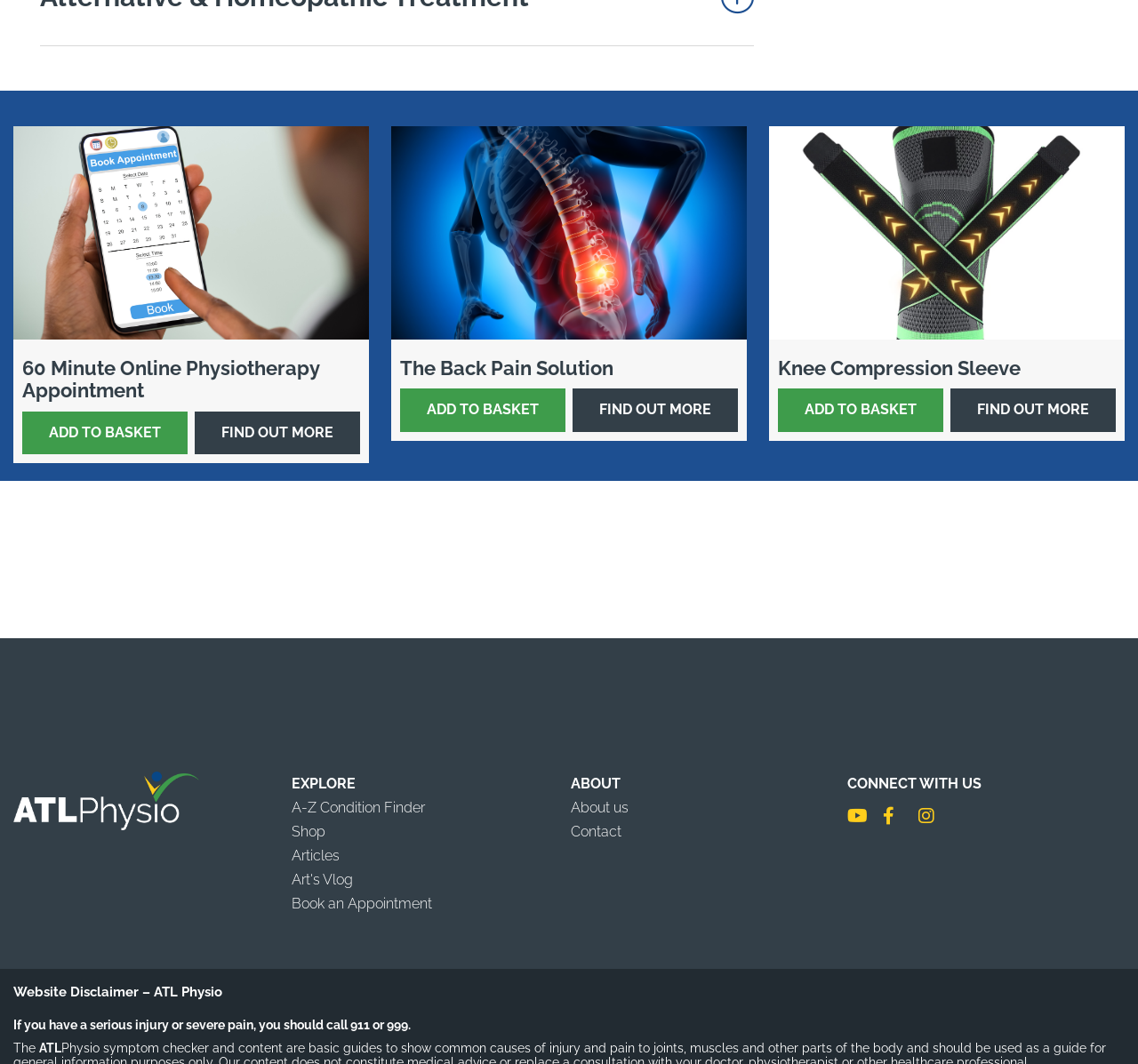Kindly determine the bounding box coordinates for the clickable area to achieve the given instruction: "Read the website disclaimer".

[0.012, 0.925, 0.988, 0.957]